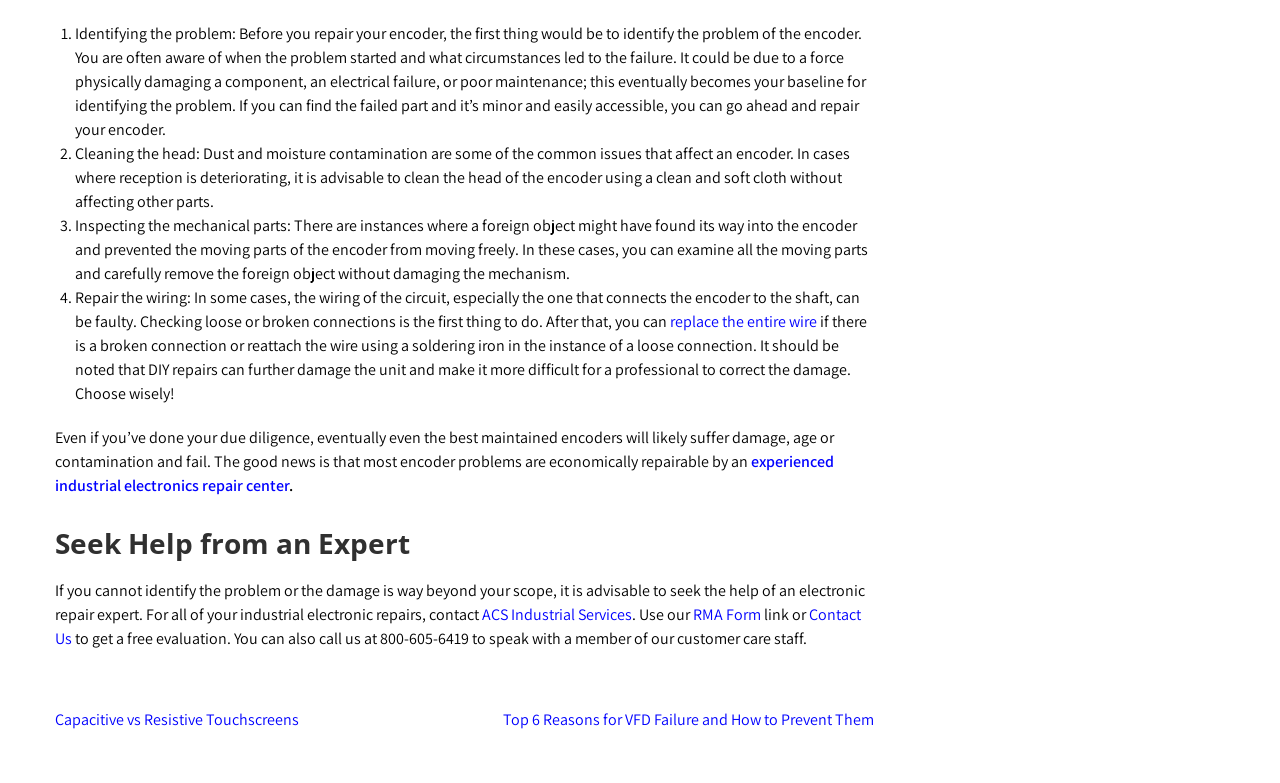What should you do if you cannot identify the problem or the damage is beyond your scope? Analyze the screenshot and reply with just one word or a short phrase.

Seek help from an expert